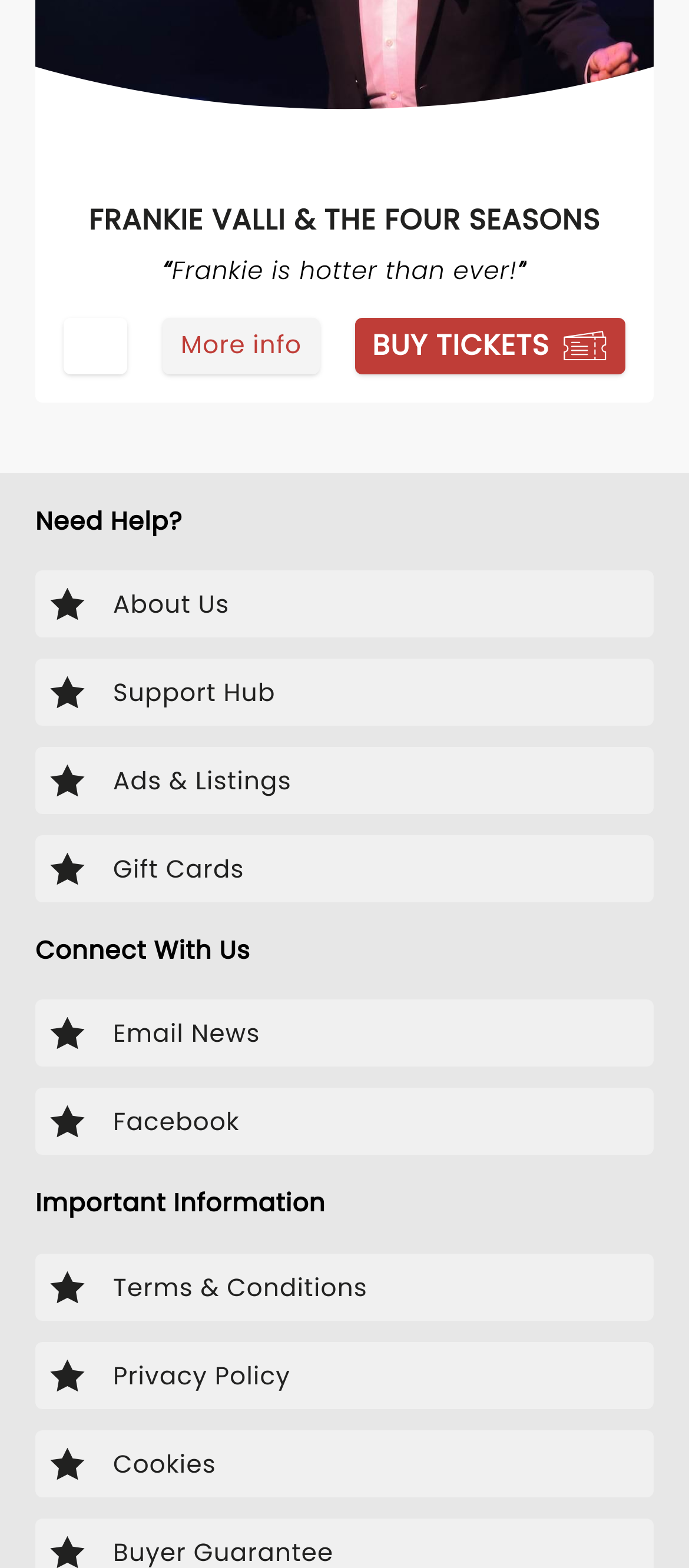Please locate the bounding box coordinates of the region I need to click to follow this instruction: "Check the Terms & Conditions".

[0.051, 0.799, 0.949, 0.842]